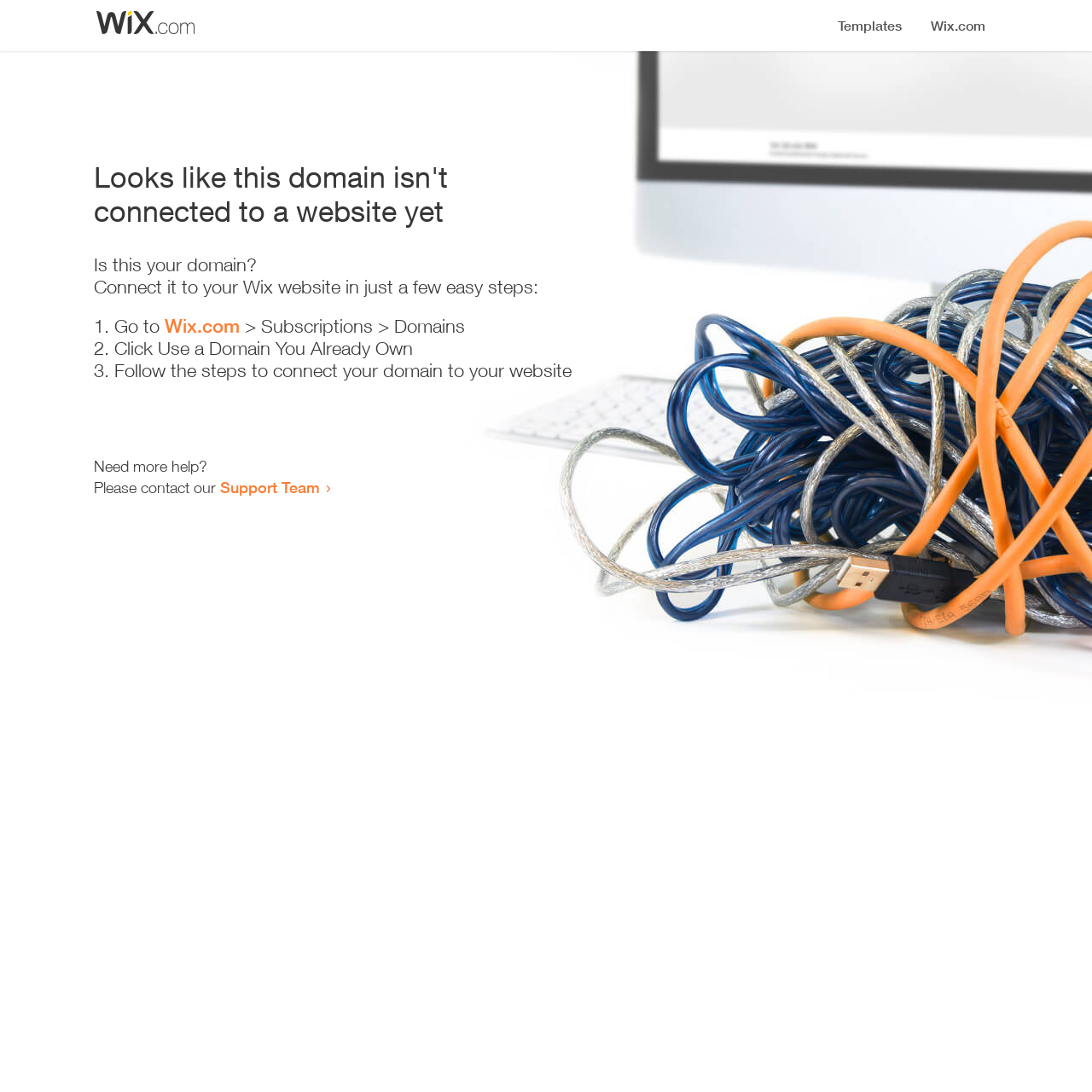Identify the bounding box for the described UI element. Provide the coordinates in (top-left x, top-left y, bottom-right x, bottom-right y) format with values ranging from 0 to 1: Support Team

[0.202, 0.438, 0.293, 0.455]